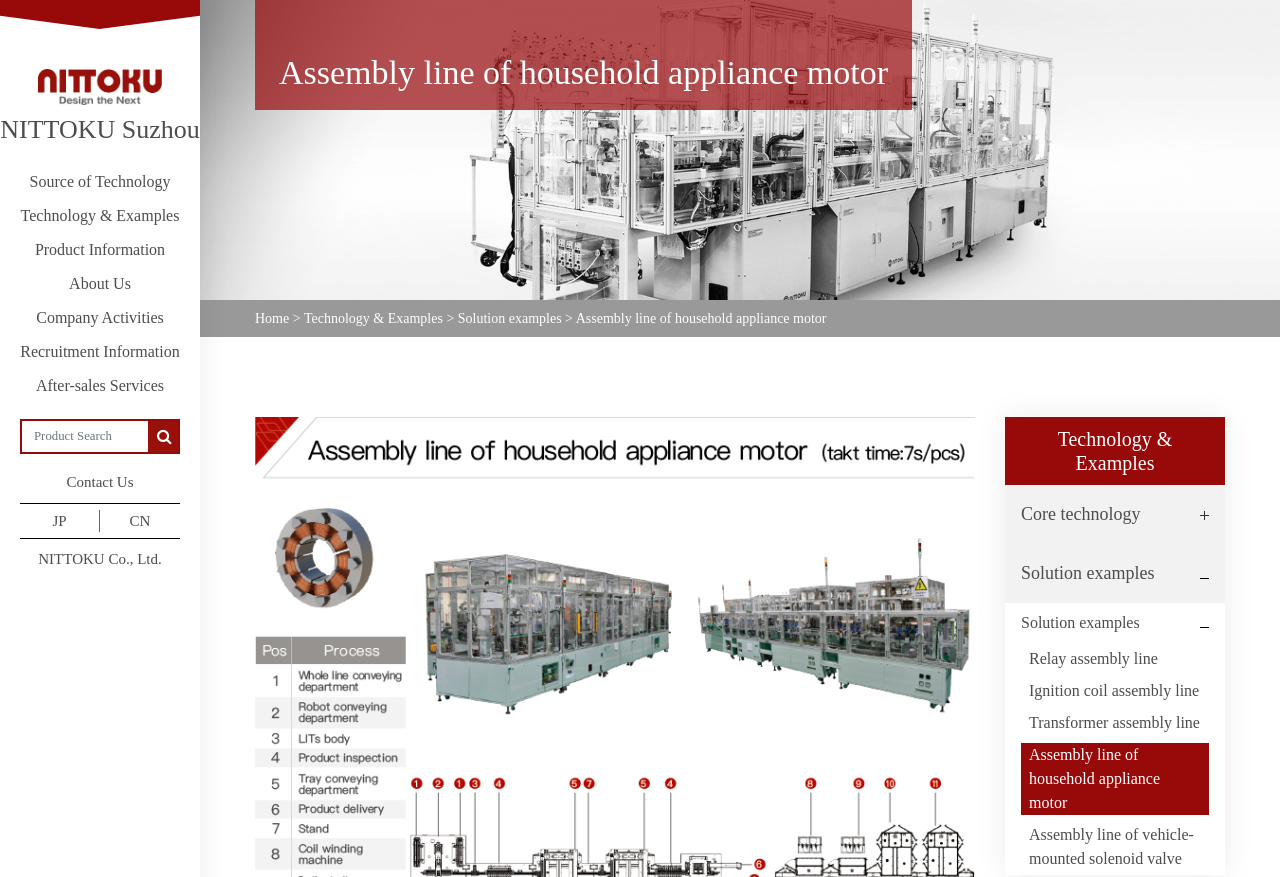Determine the bounding box coordinates of the clickable region to carry out the instruction: "Go to About Us page".

[0.0, 0.304, 0.156, 0.343]